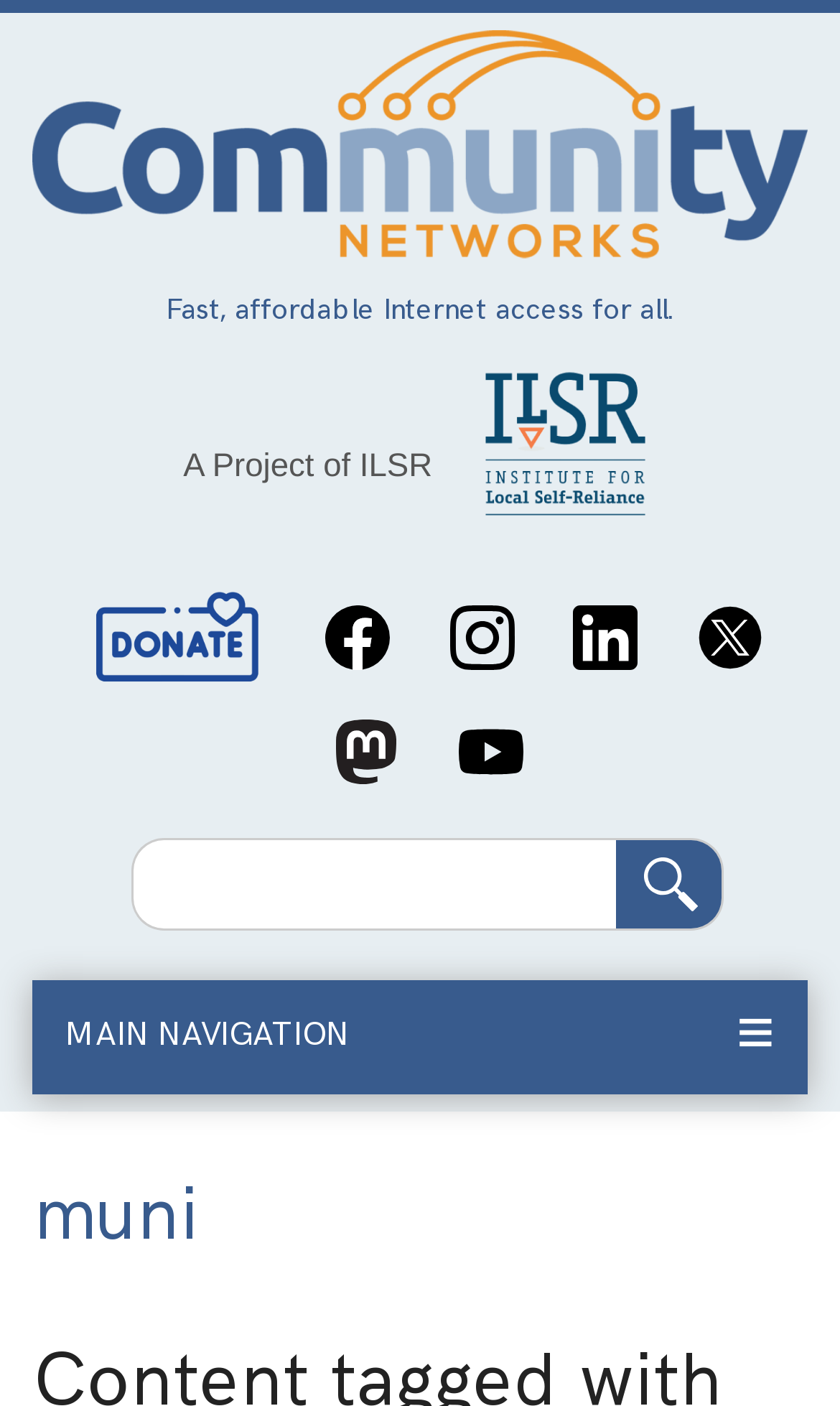Analyze the image and give a detailed response to the question:
How many social media links are available?

The social media links are located at the top right of the webpage, and they include Facebook, Instagram, LinkedIn, Twitter, Mastodon, and YouTube, making a total of 7 links.